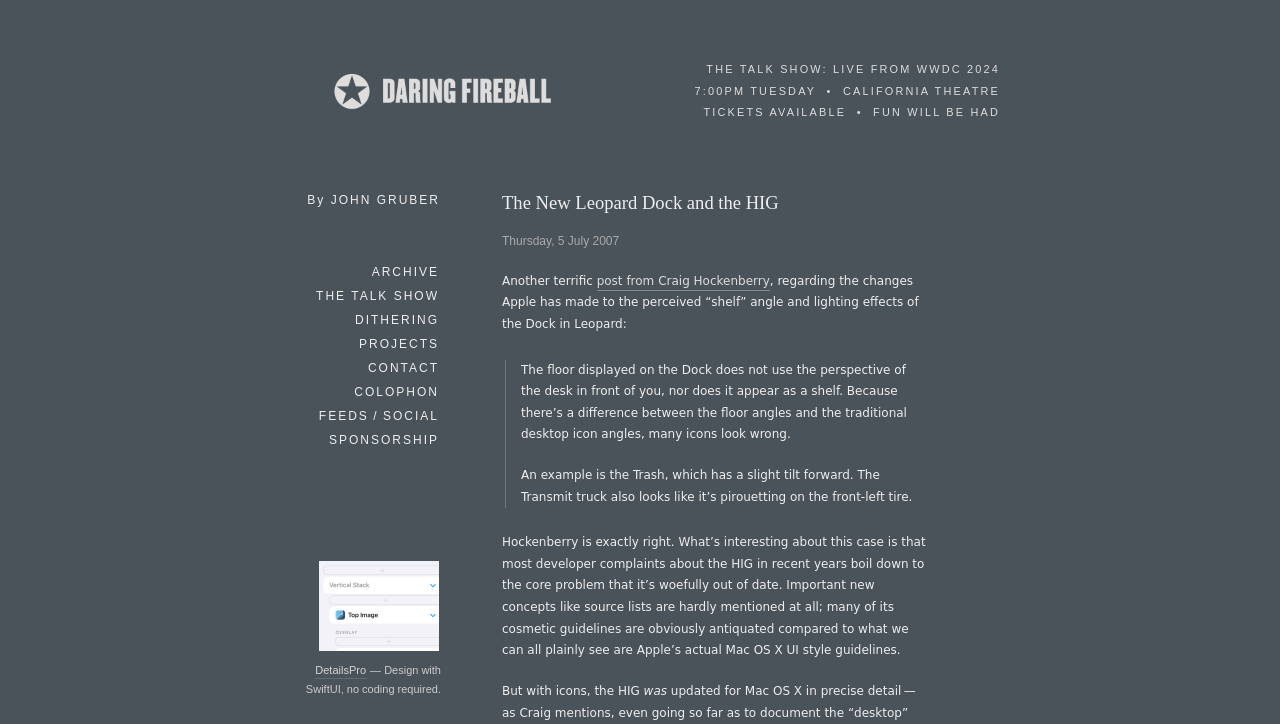Please identify the bounding box coordinates of the clickable region that I should interact with to perform the following instruction: "Check out the FEEDS / SOCIAL link". The coordinates should be expressed as four float numbers between 0 and 1, i.e., [left, top, right, bottom].

[0.248, 0.559, 0.344, 0.59]